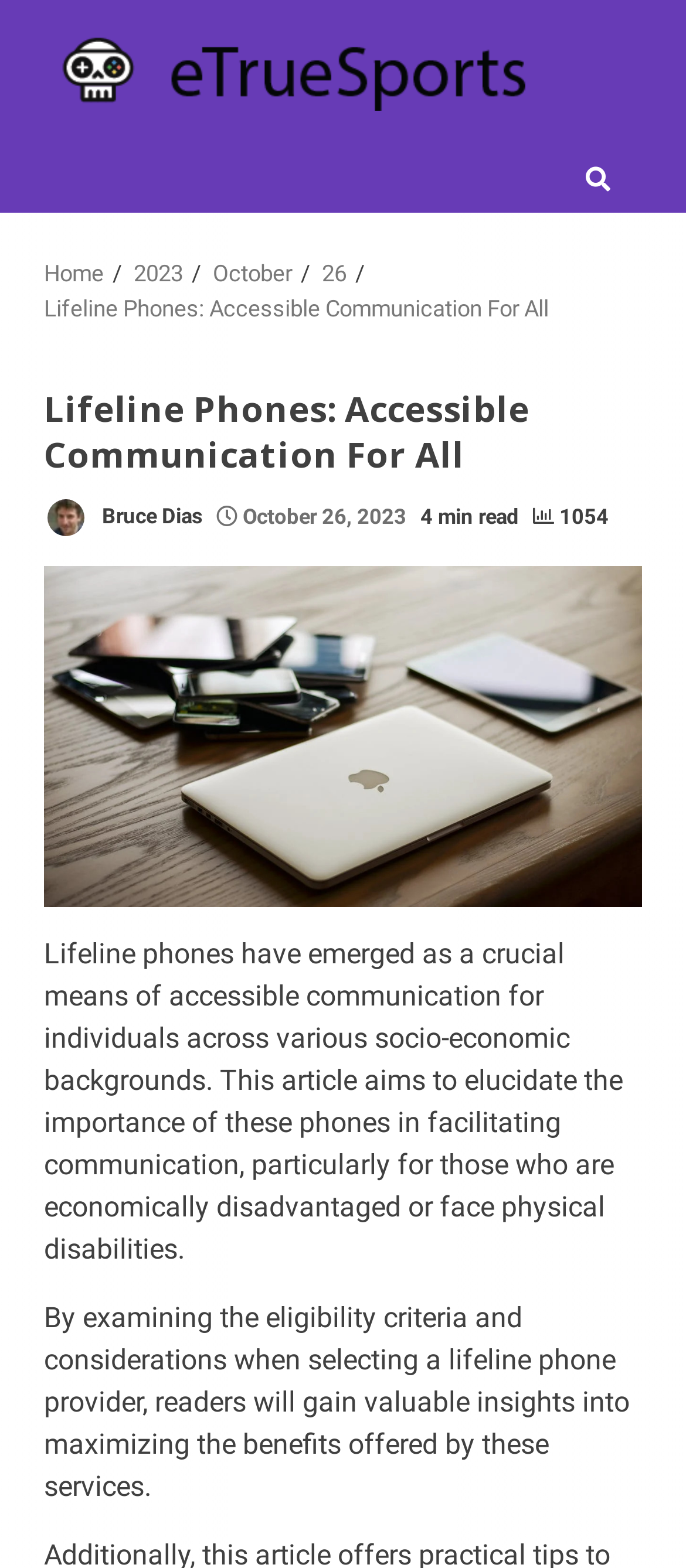For the element described, predict the bounding box coordinates as (top-left x, top-left y, bottom-right x, bottom-right y). All values should be between 0 and 1. Element description: Bruce Dias

[0.064, 0.316, 0.295, 0.344]